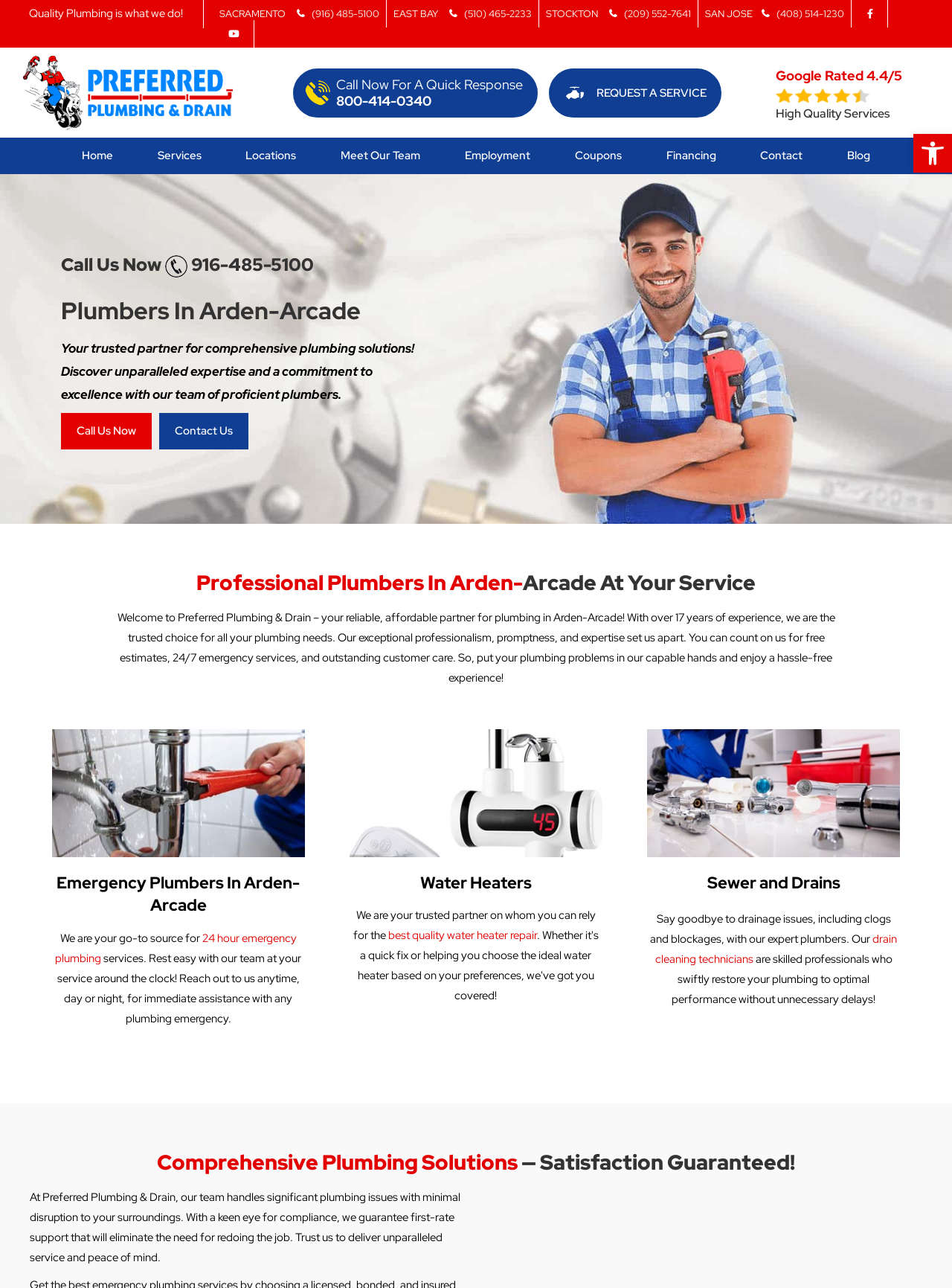Identify the bounding box coordinates for the element you need to click to achieve the following task: "Call the emergency plumbers". The coordinates must be four float values ranging from 0 to 1, formatted as [left, top, right, bottom].

[0.023, 0.065, 0.244, 0.077]